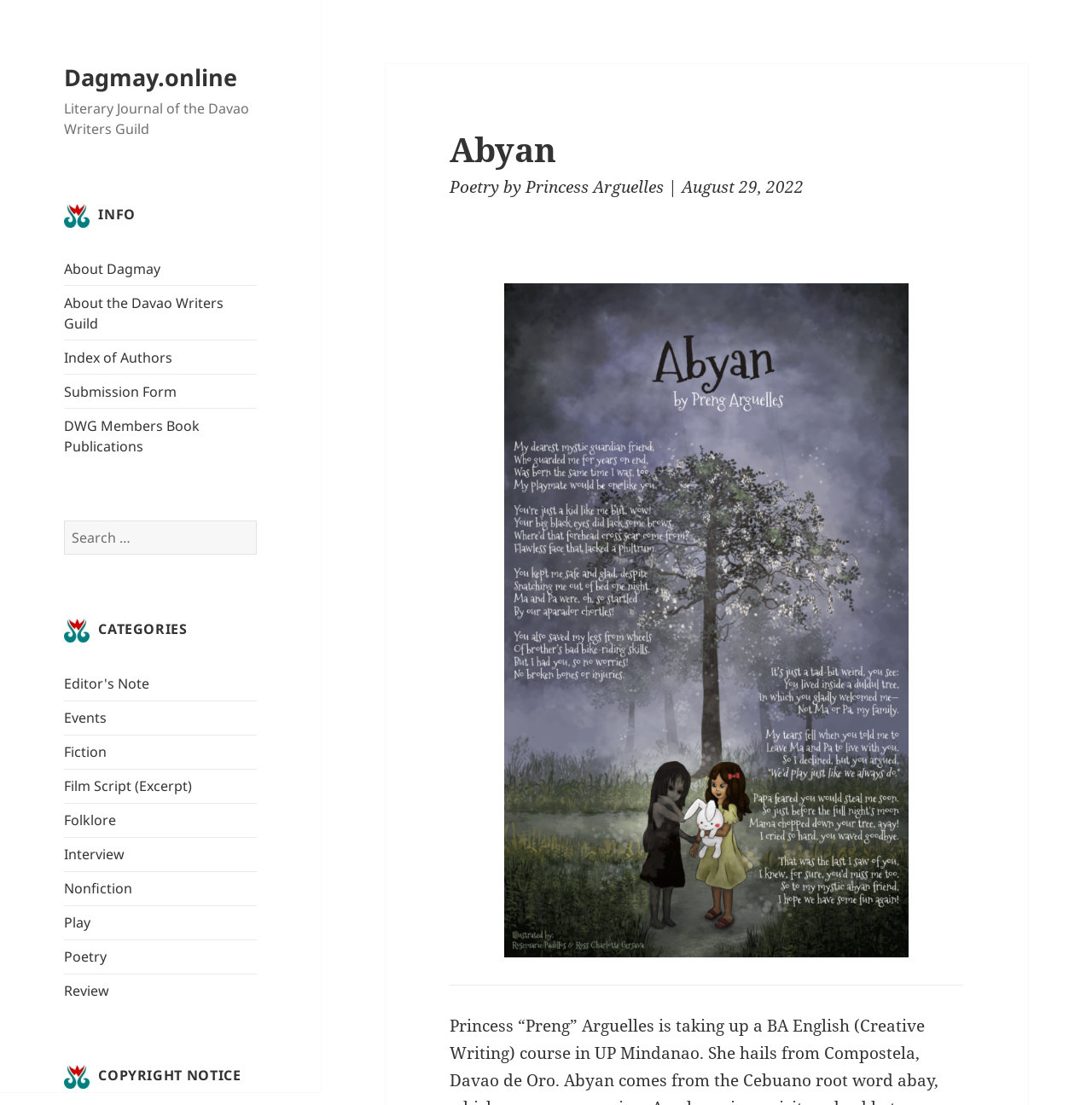What is the category of the article 'Abyan'?
Please provide a comprehensive and detailed answer to the question.

The category of the article 'Abyan' can be found by looking at the link element 'Poetry' which is a sibling element of the link element 'Abyan'.